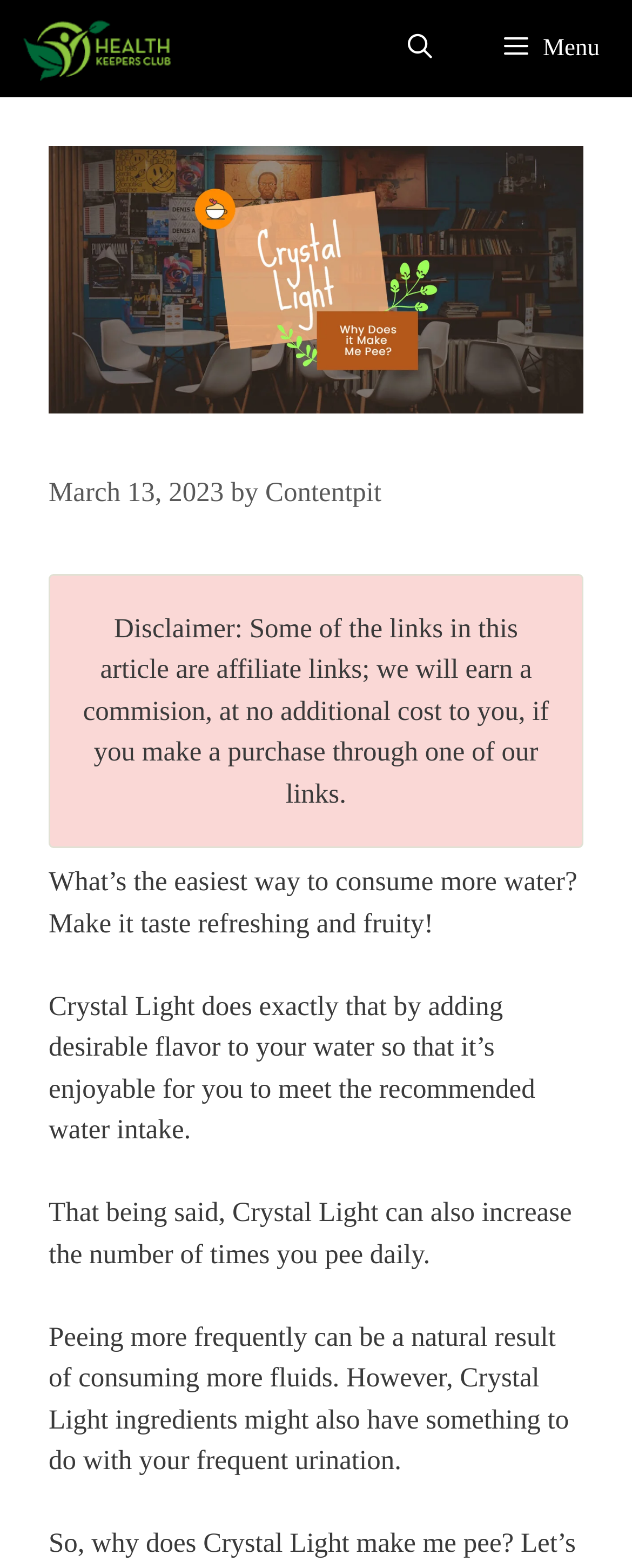What is the purpose of Crystal Light?
Please provide a single word or phrase based on the screenshot.

To add flavor to water